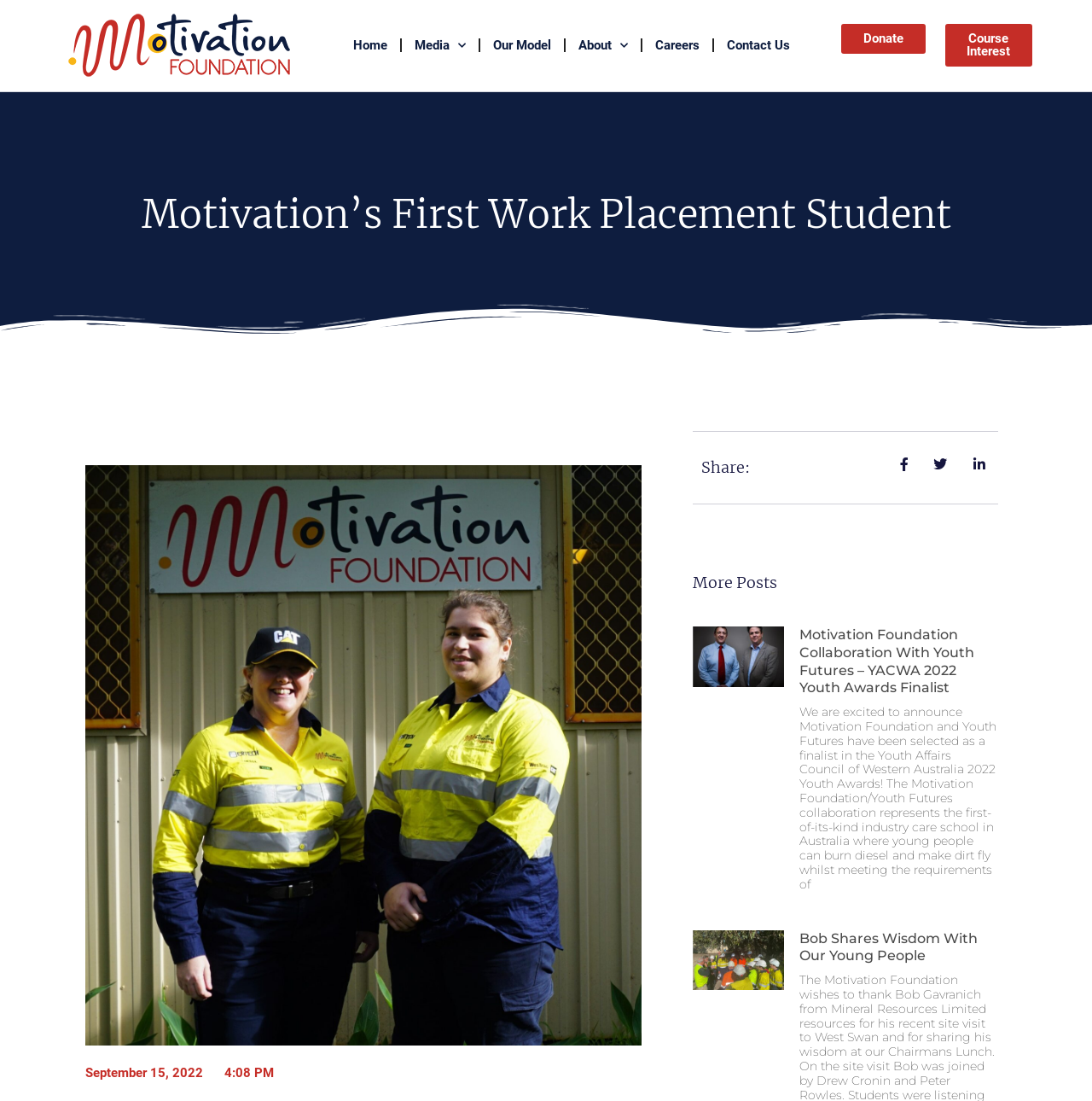Use a single word or phrase to answer the question: How many articles are displayed on the page?

3